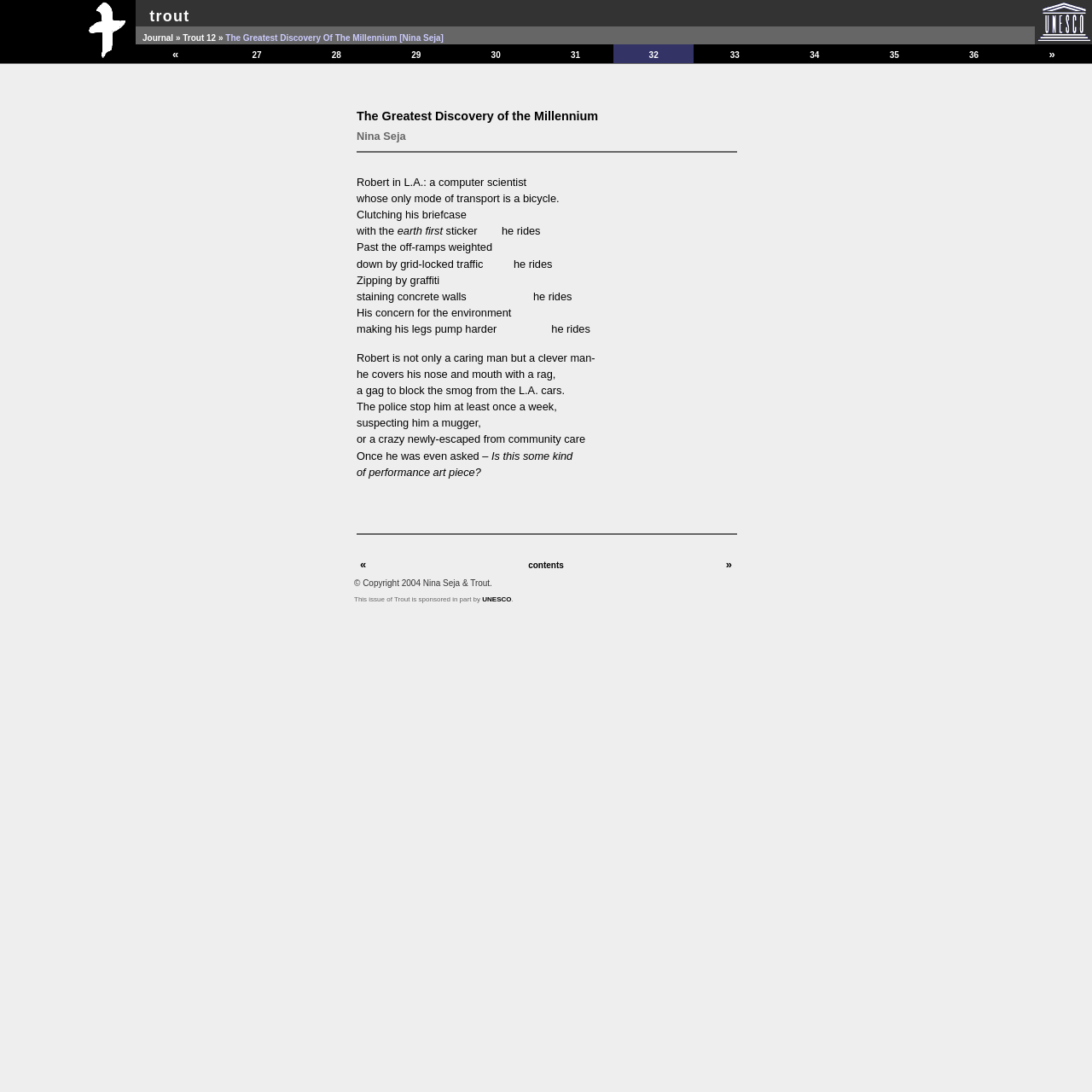Can you find the bounding box coordinates for the element that needs to be clicked to execute this instruction: "click Trout Home Page"? The coordinates should be given as four float numbers between 0 and 1, i.e., [left, top, right, bottom].

[0.07, 0.044, 0.124, 0.057]